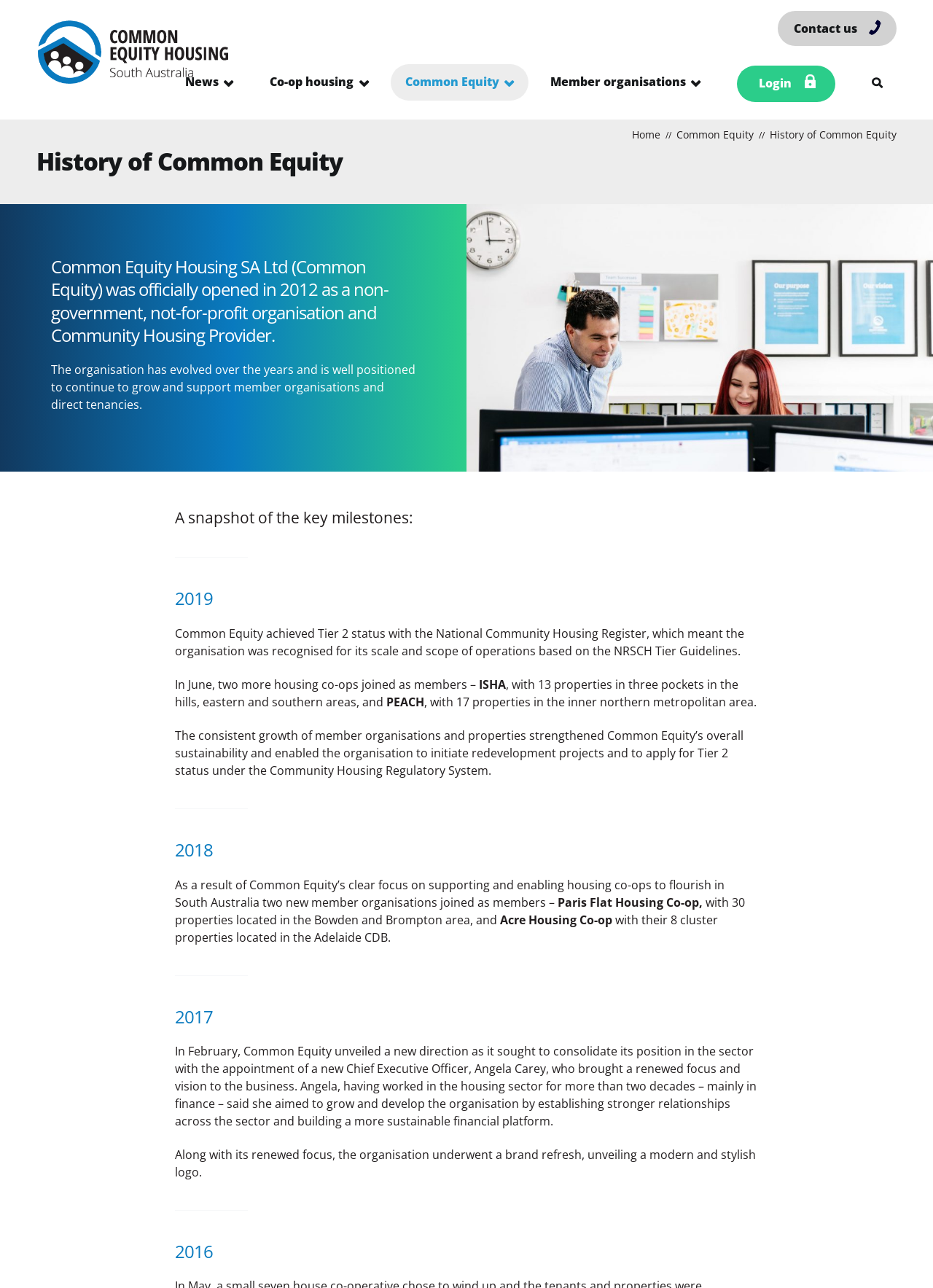Please determine the bounding box coordinates of the clickable area required to carry out the following instruction: "Click the 'News' link". The coordinates must be four float numbers between 0 and 1, represented as [left, top, right, bottom].

[0.199, 0.057, 0.235, 0.07]